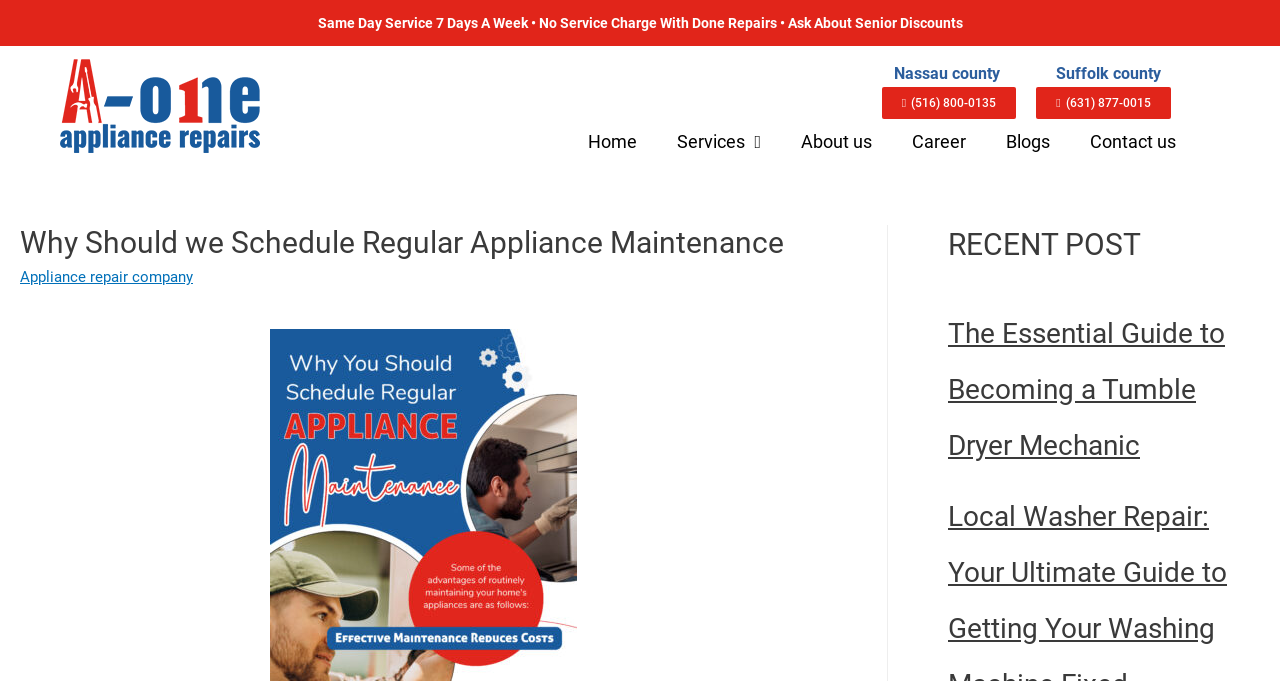Please find the bounding box for the following UI element description. Provide the coordinates in (top-left x, top-left y, bottom-right x, bottom-right y) format, with values between 0 and 1: Appliance repair company

[0.016, 0.394, 0.151, 0.42]